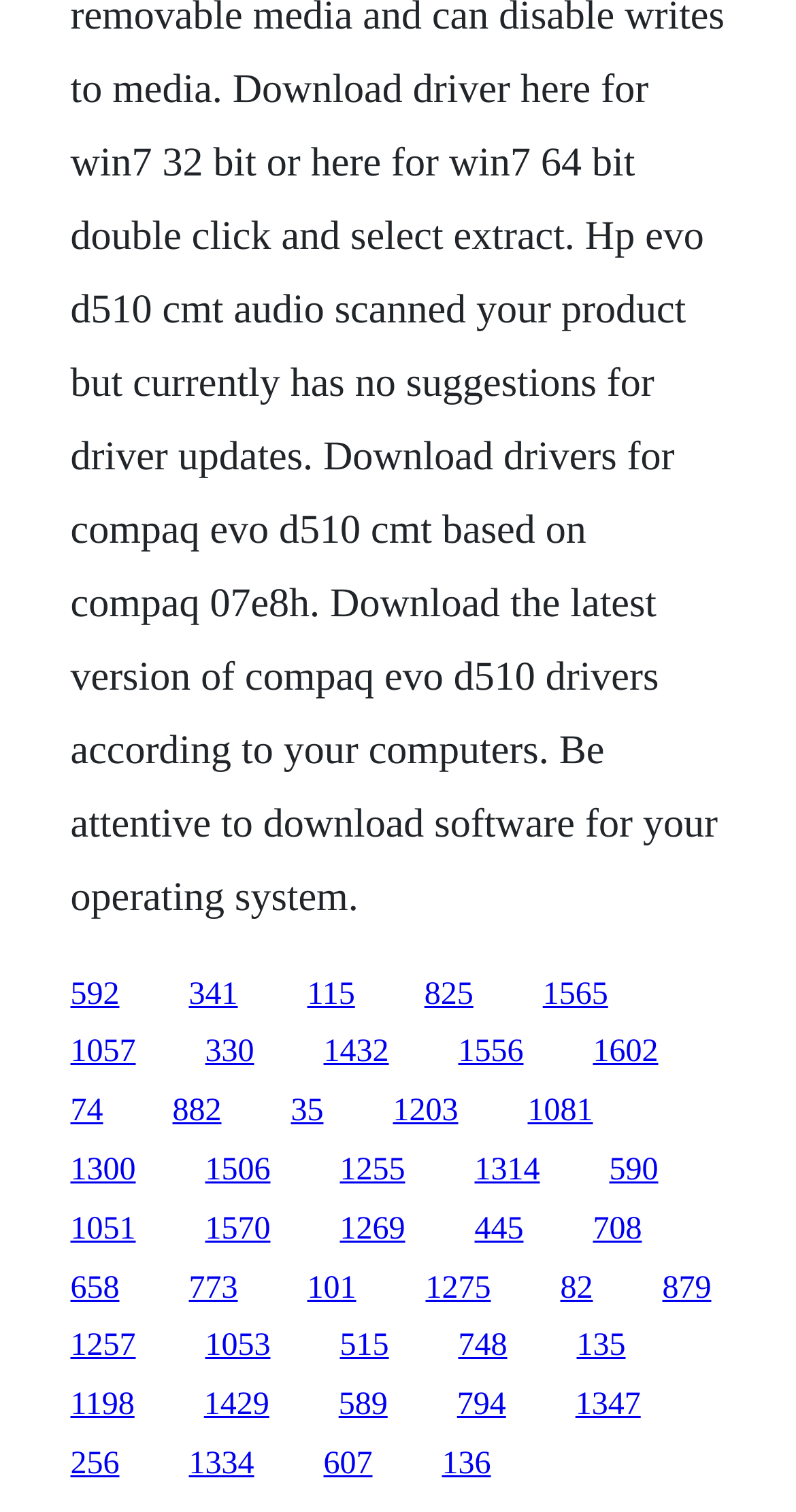Refer to the image and answer the question with as much detail as possible: How many links have a width greater than 0.1?

I analyzed the x1 and x2 coordinates of all link elements and counted the number of links with a width greater than 0.1 (i.e., x2 - x1 > 0.1). There are 40 links with a width greater than 0.1.